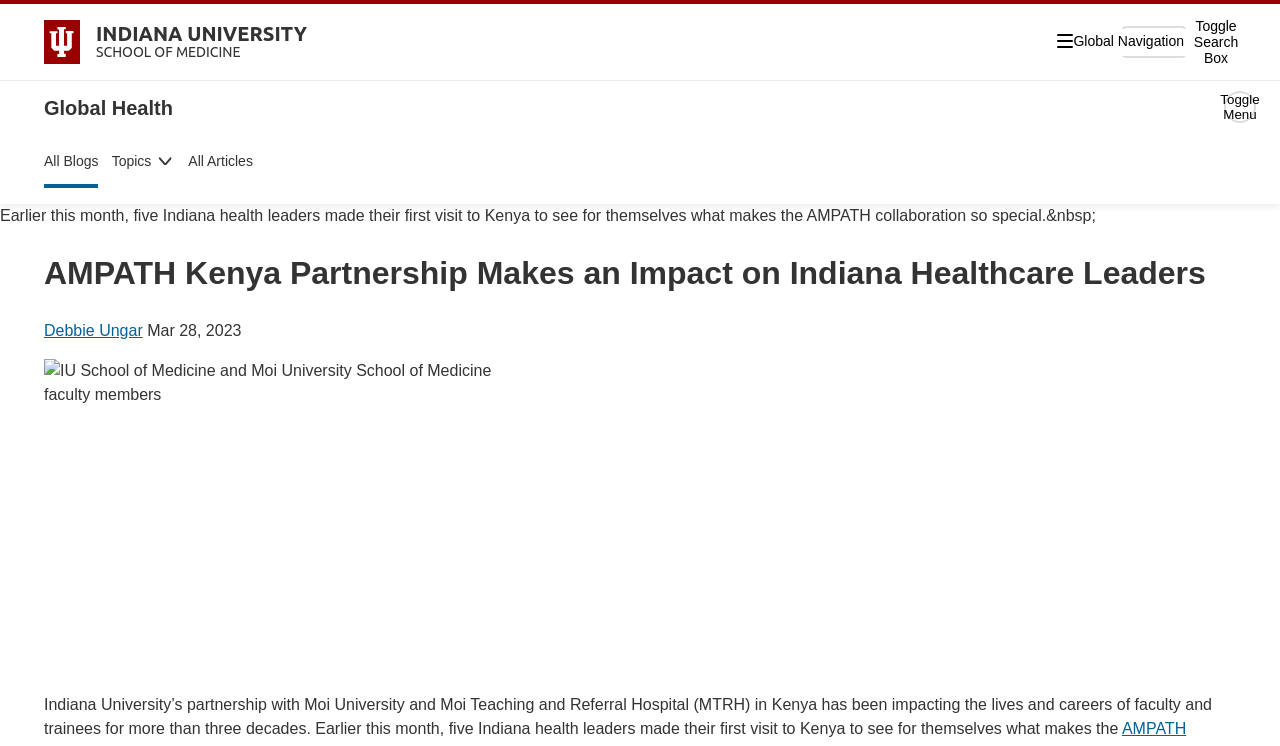Based on the element description: "Topics", identify the UI element and provide its bounding box coordinates. Use four float numbers between 0 and 1, [left, top, right, bottom].

[0.087, 0.202, 0.118, 0.231]